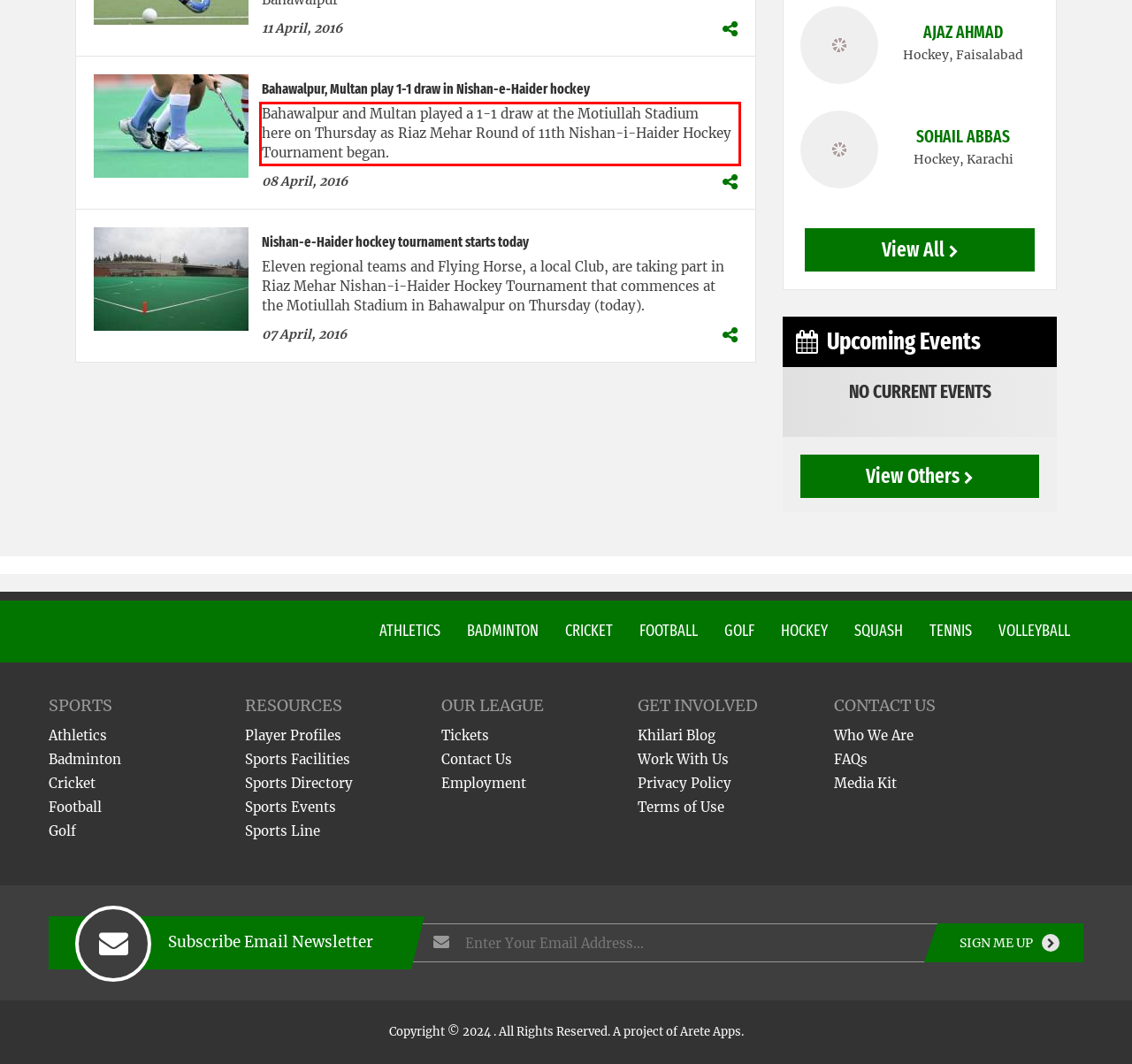Please identify and extract the text from the UI element that is surrounded by a red bounding box in the provided webpage screenshot.

Bahawalpur and Multan played a 1-1 draw at the Motiullah Stadium here on Thursday as Riaz Mehar Round of 11th Nishan-i-Haider Hockey Tournament began.